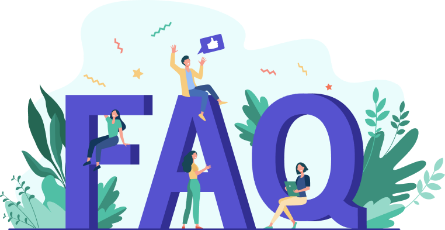Explain the image in a detailed way.

The image features a vibrant and engaging illustration centered around the letters "FAQ," which stands for Frequently Asked Questions. The bold, oversized letters are creatively depicted, with lively characters interacting with them. 

In the foreground, a man is enthusiastically raising his hand while perched on top of the letter "A," symbolizing engagement and conversation. To the left, a woman is comfortably sitting on the letter "F," casually looking at her phone, suggesting a modern approach to seeking information. On the right, another woman sits with a tablet, embodying the integration of technology in finding answers. 

Surrounding the characters are playful design elements, such as colorful shapes and green foliage, enhancing the dynamic and friendly atmosphere of the scene. This illustration effectively conveys the essence of customer support and inquiry, reflecting a welcoming approach to addressing common questions and concerns.